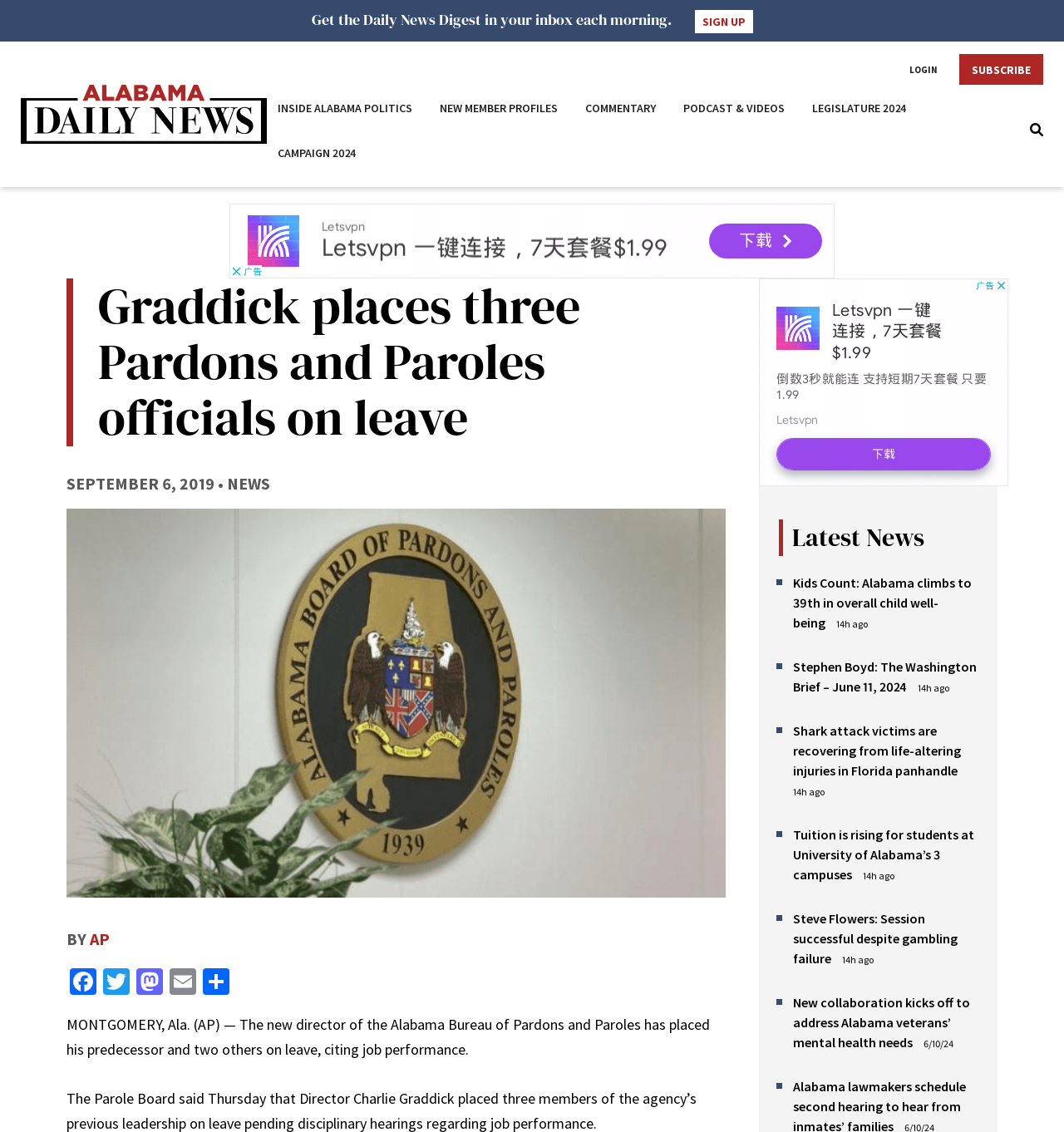Using the webpage screenshot and the element description Legislature 2024, determine the bounding box coordinates. Specify the coordinates in the format (top-left x, top-left y, bottom-right x, bottom-right y) with values ranging from 0 to 1.

[0.763, 0.085, 0.852, 0.107]